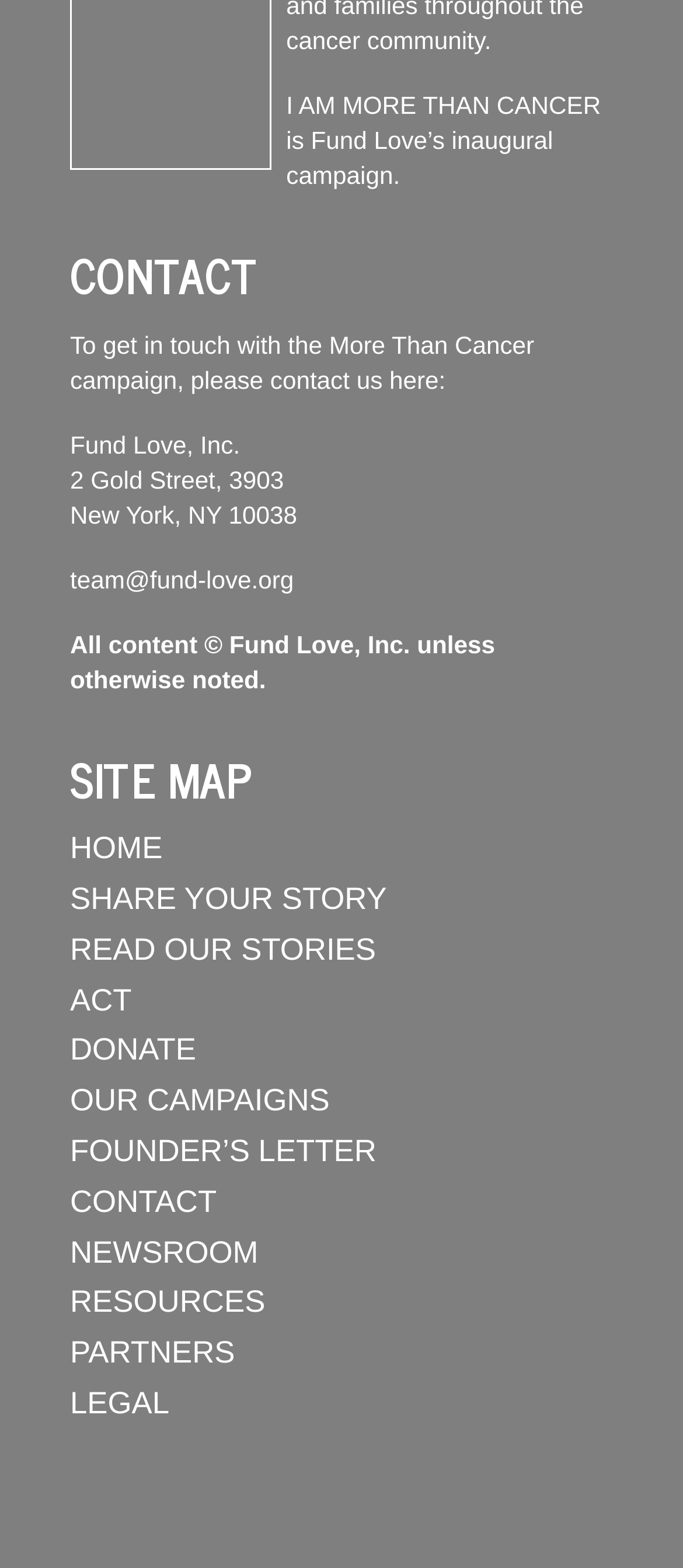Refer to the image and offer a detailed explanation in response to the question: What is the name of the organization?

I found the name of the organization by looking at the text 'Fund Love, Inc.' which is located at the coordinates [0.103, 0.275, 0.351, 0.293] and is a StaticText element.